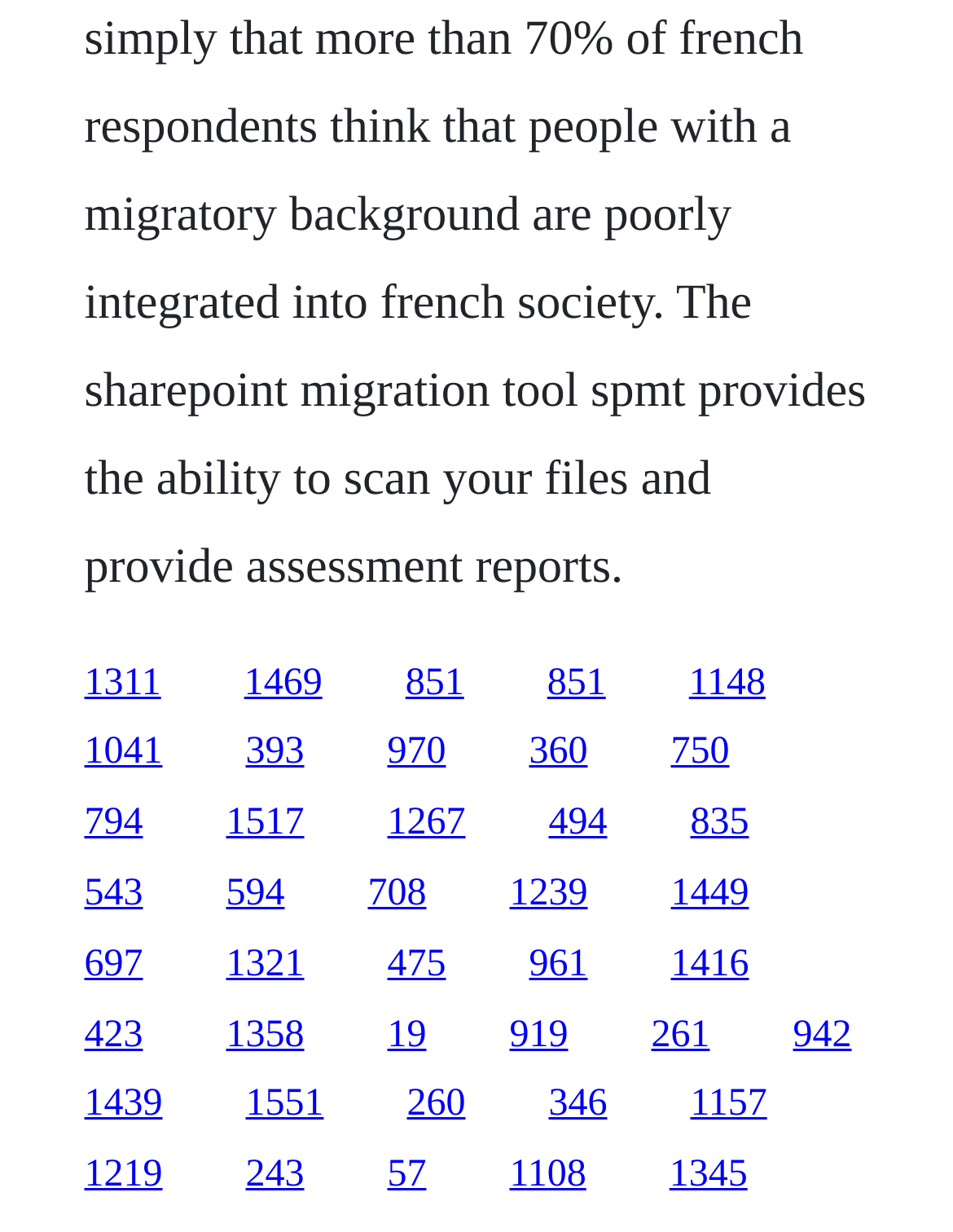Provide the bounding box coordinates of the section that needs to be clicked to accomplish the following instruction: "click the first link."

[0.088, 0.537, 0.169, 0.571]